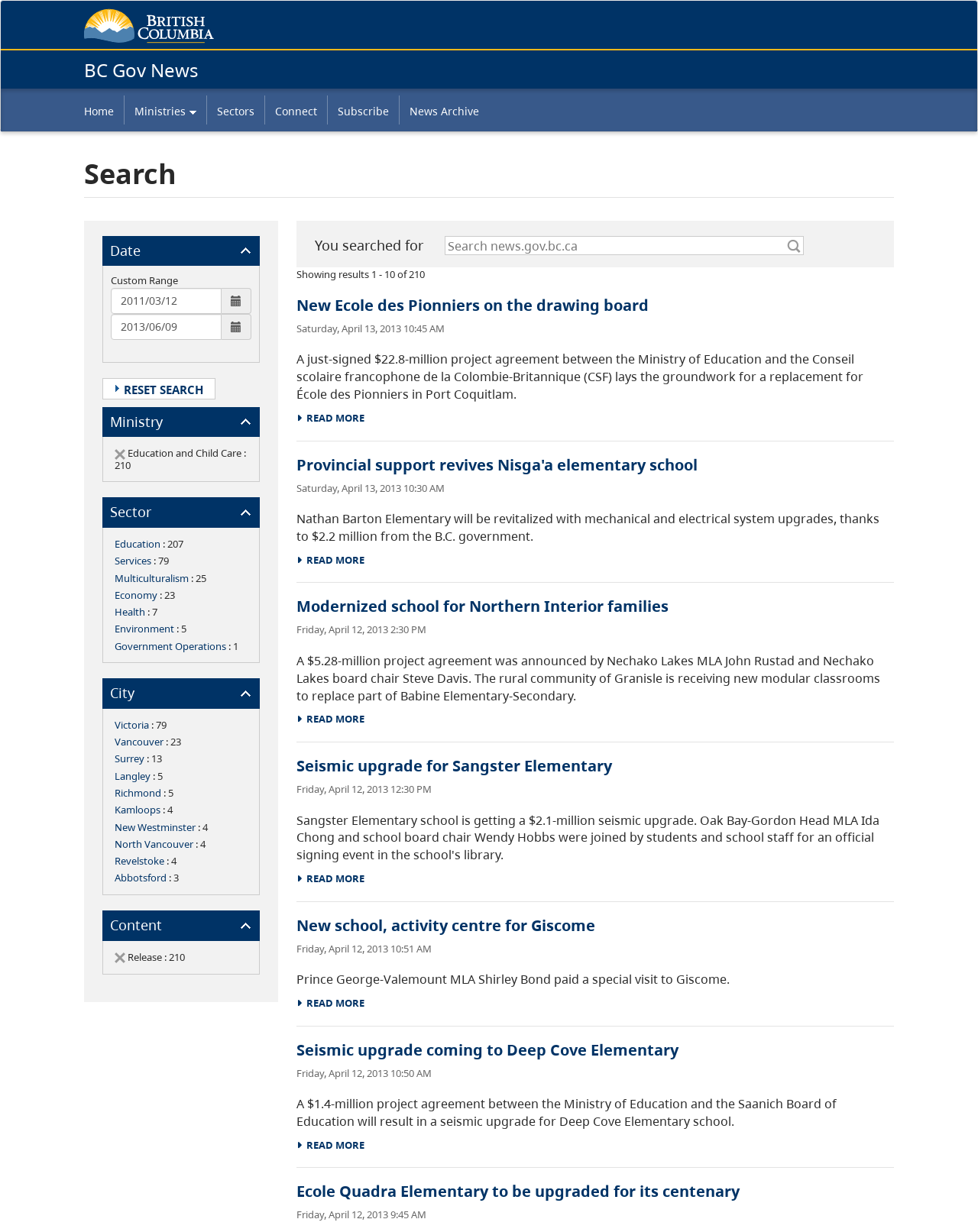What is the name of the government website?
Using the image as a reference, answer the question in detail.

Based on the webpage's title and the link 'Government of B.C.' at the top left corner, I infer that the name of the government website is BC Gov News.